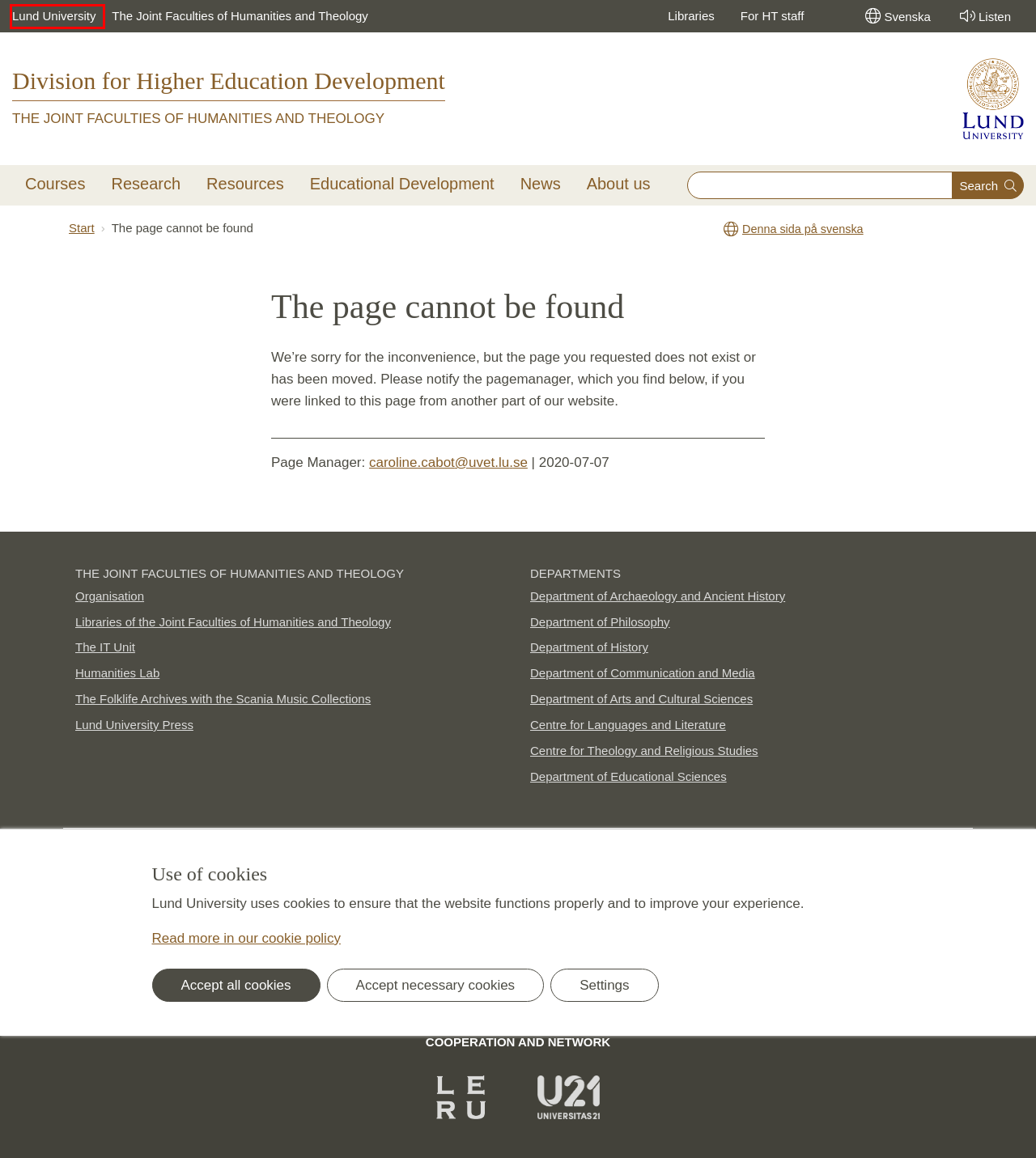You are provided with a screenshot of a webpage that has a red bounding box highlighting a UI element. Choose the most accurate webpage description that matches the new webpage after clicking the highlighted element. Here are your choices:
A. Department of Philosophy
B. Home | Lund University
C. Centre for Languages and Literature
D. Humanities lab | Humanities Lab
E. Centre for Theology and Religious Studies
F. Home page | Universitas 21
G. The Folklife Archives with the Scania Music Collections
H. 24 leading universities pushing the frontiers of innovative research | LERU

B